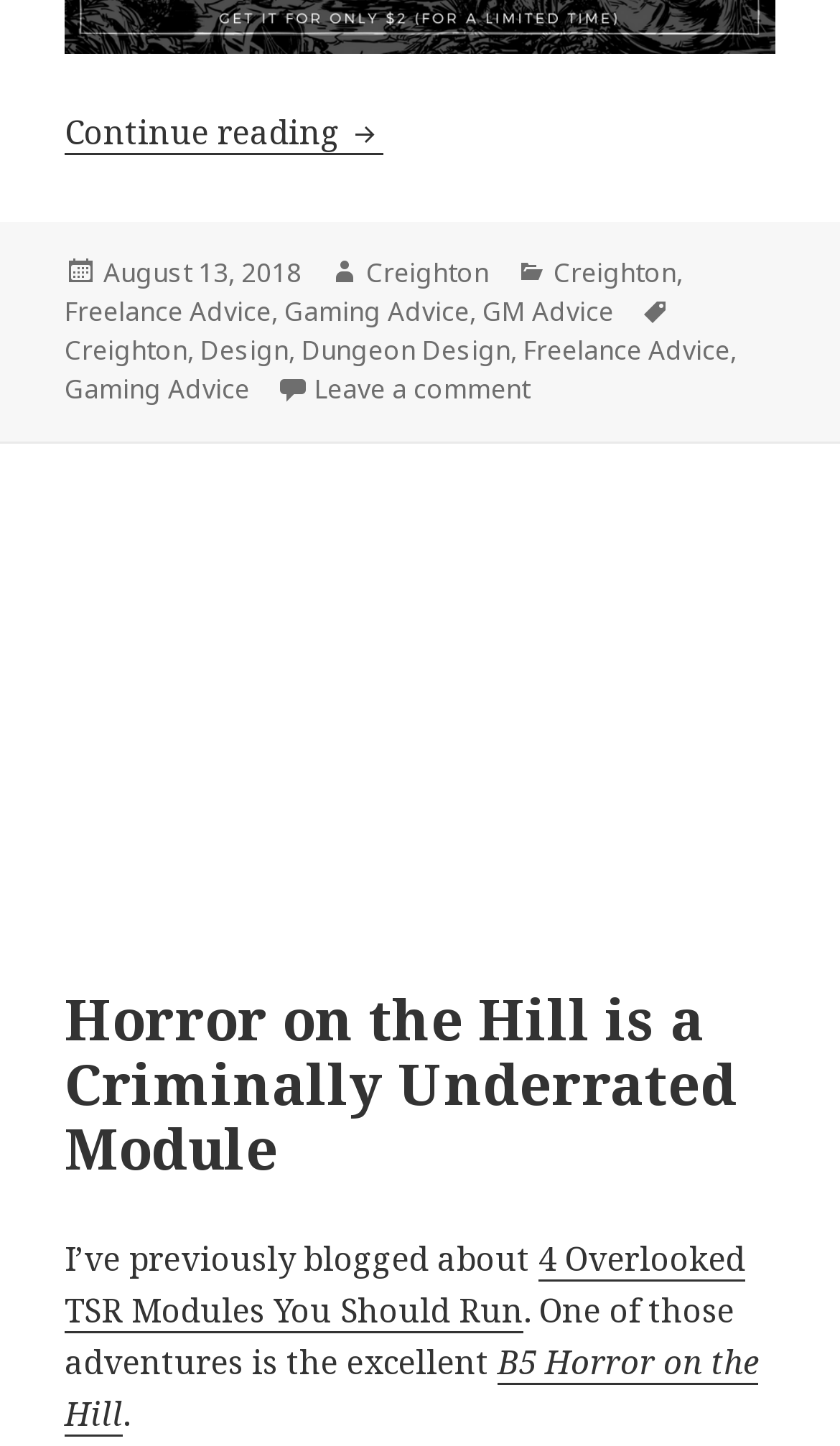Locate the bounding box coordinates of the area you need to click to fulfill this instruction: 'Click on 'Continue reading Be Awesome at Dungeon Design is Awesome!' link'. The coordinates must be in the form of four float numbers ranging from 0 to 1: [left, top, right, bottom].

[0.077, 0.076, 0.456, 0.107]